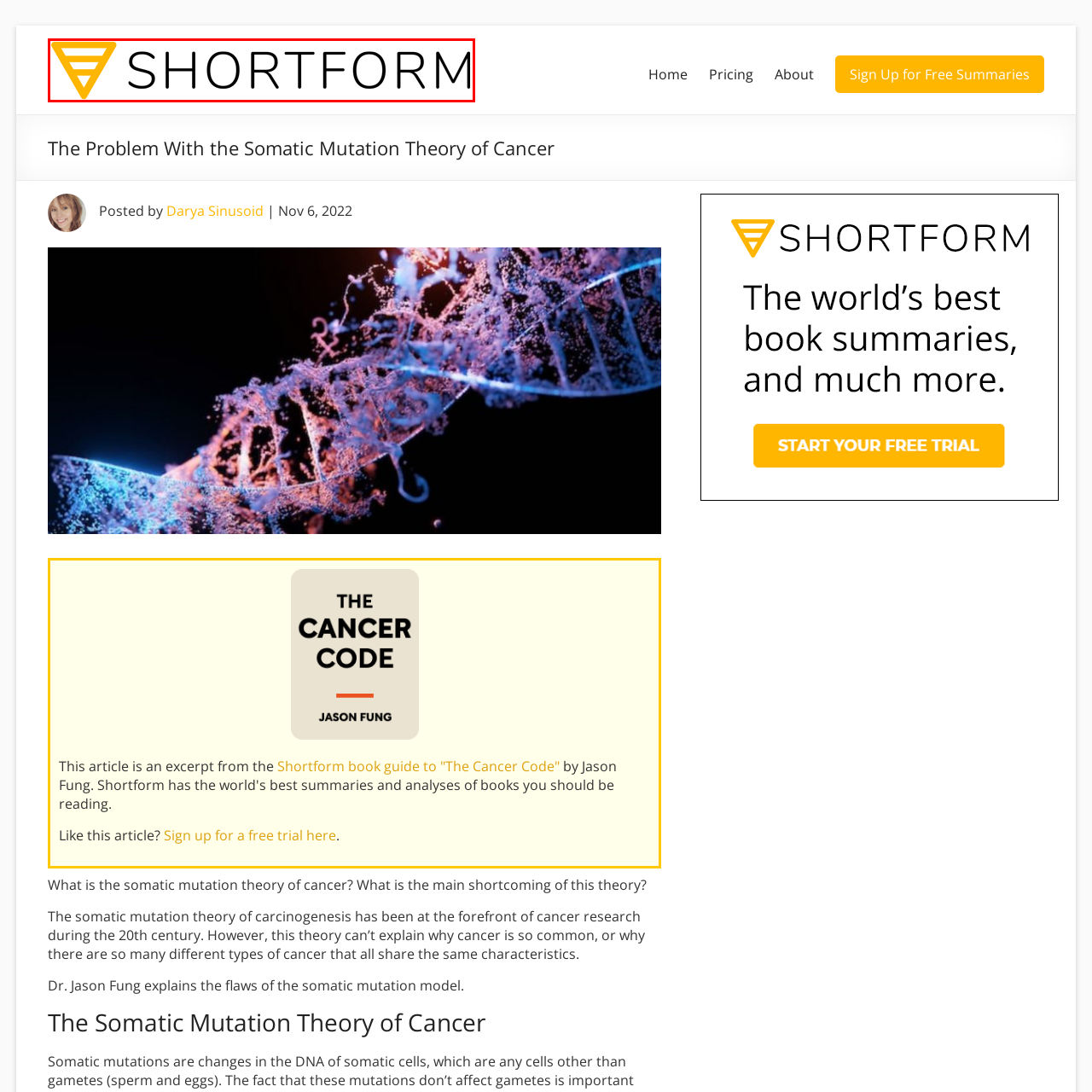Give an in-depth description of the scene depicted in the red-outlined box.

The image showcases the logo of Shortform, a platform dedicated to summarizing books, articles, and other educational content. The logo features a distinct yellow triangle with a downward-pointing arrow, symbolizing the approachable and accessible nature of the content provided. The word "SHORTFORM" is prominently displayed in bold, black letters, emphasizing clarity and focus on literature and learning. This visual representation reflects the brand's mission to distill complex ideas into concise formats, making it easier for users to engage with and understand various topics, including those in the realm of science, such as cancer research and theories.